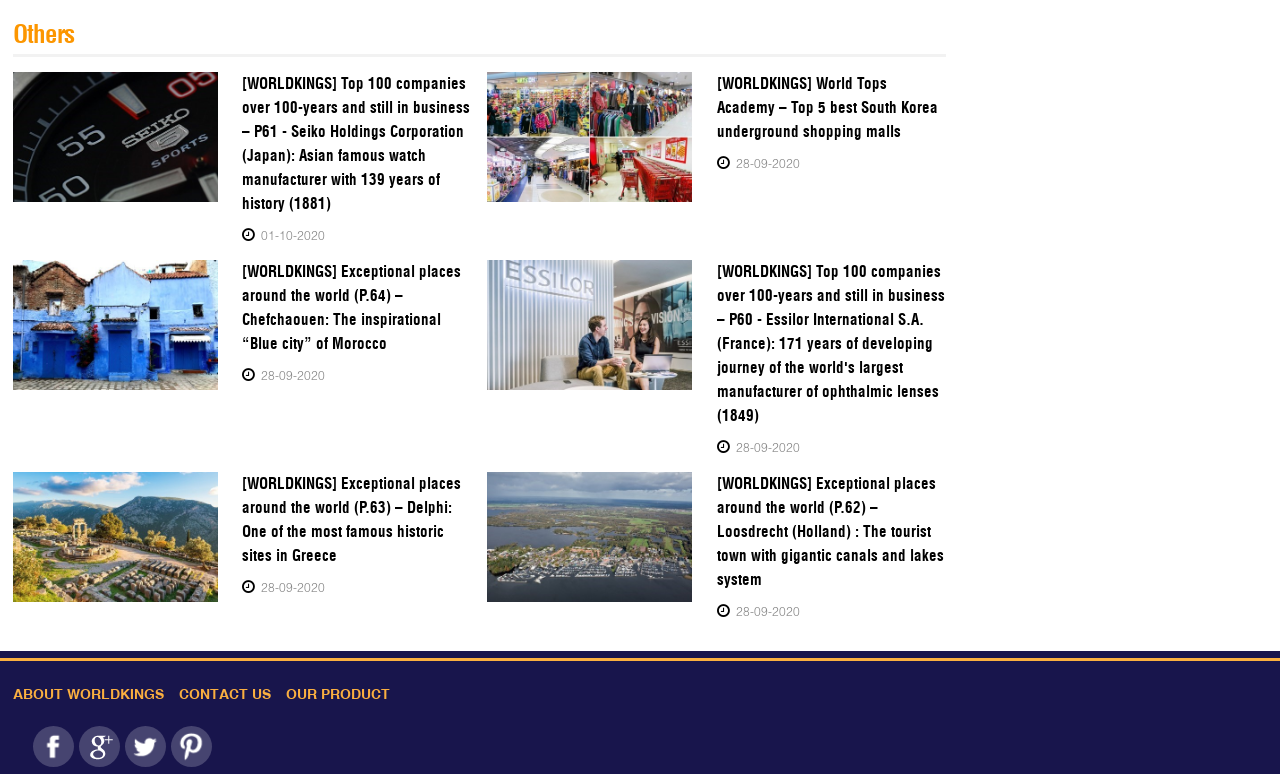Please locate the bounding box coordinates of the element that should be clicked to complete the given instruction: "View the 'CATEGORIES' section".

None